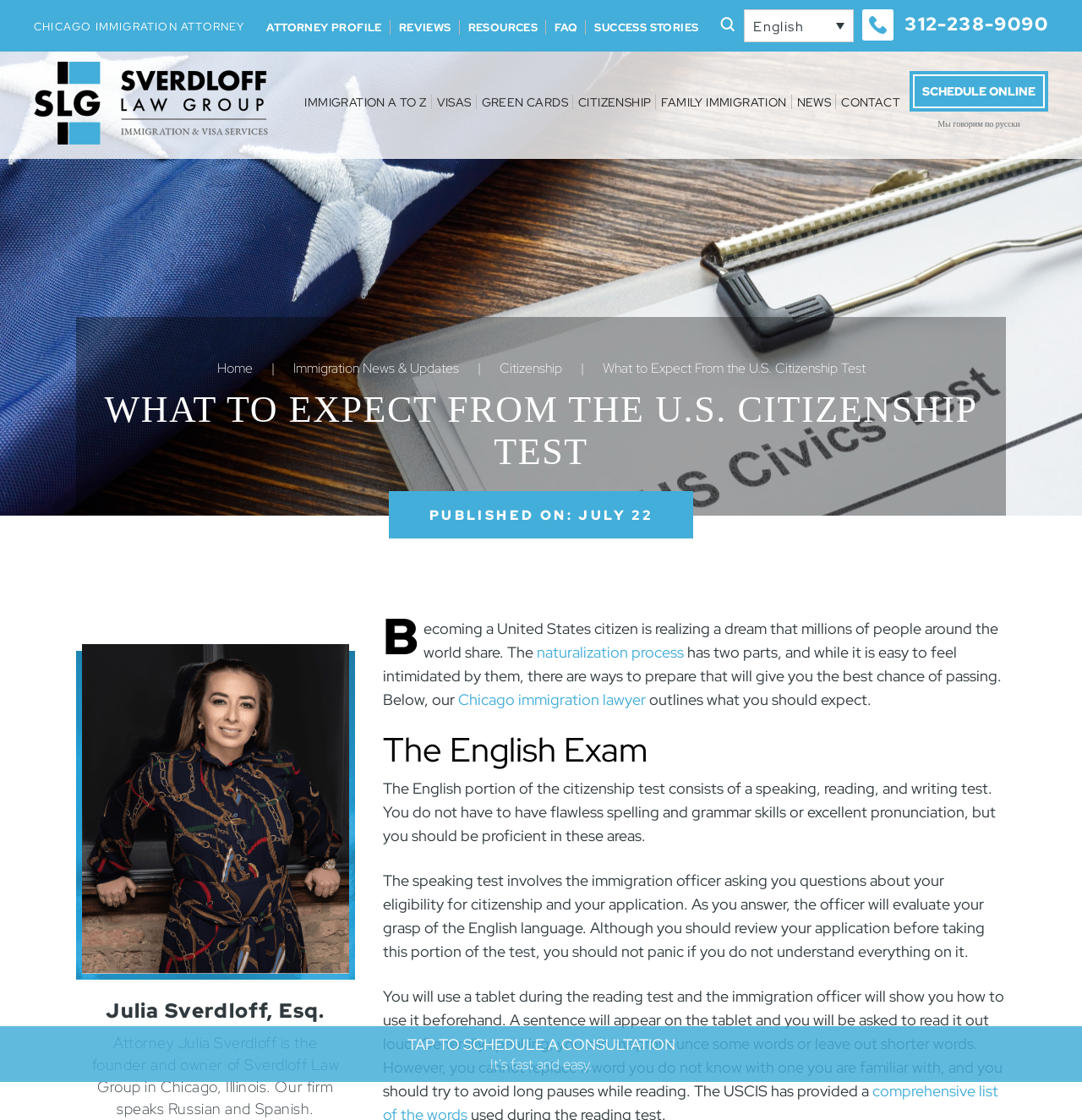Pinpoint the bounding box coordinates of the element to be clicked to execute the instruction: "Read more about 'CITIZENSHIP'".

[0.461, 0.321, 0.519, 0.337]